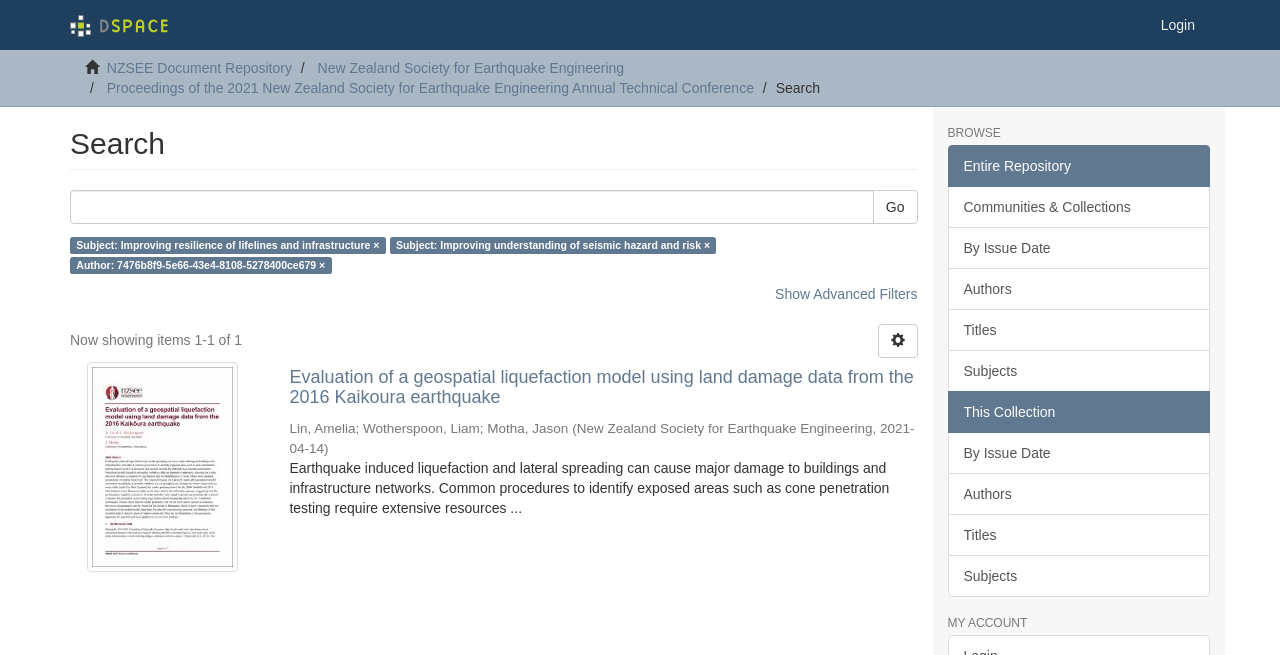Respond to the following question using a concise word or phrase: 
What is the date of the document?

2021-04-14